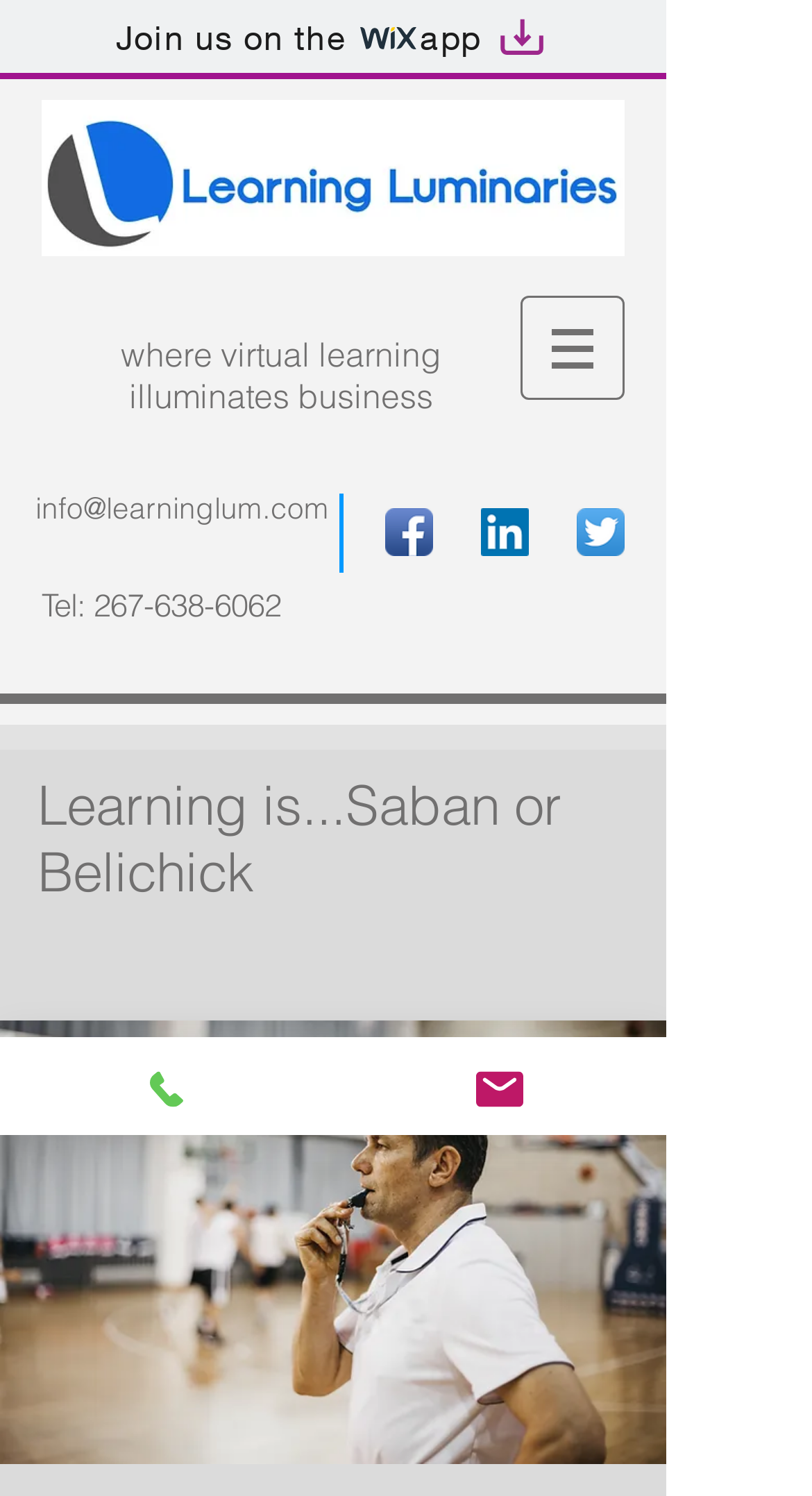Offer a meticulous caption that includes all visible features of the webpage.

This webpage appears to be a learning platform or educational website. At the top, there is a link to join the Wix app, accompanied by two images, one of the Wix logo and another of Artboard 1. Below this, there is a large image, likely a banner, with the title "Learning Luminaries 3.jpg" and a heading with no text content.

The main content of the page is divided into two sections. On the left, there is a section with a heading that reads "where virtual learning illuminates business". Below this, there is a navigation menu labeled "Site" with a dropdown button. On the right, there is a section with contact information, including an email address, phone number, and social media links to Facebook, LinkedIn, and Twitter.

At the bottom of the page, there is a prominent heading that reads "Learning is...Saban or Belichick", which appears to be a title or a question. Below this, there is a button with no text content. The page also has links to "Phone" and "Email" at the bottom, each accompanied by an image.

Overall, the webpage has a simple and clean layout, with a focus on providing contact information and promoting the learning platform.